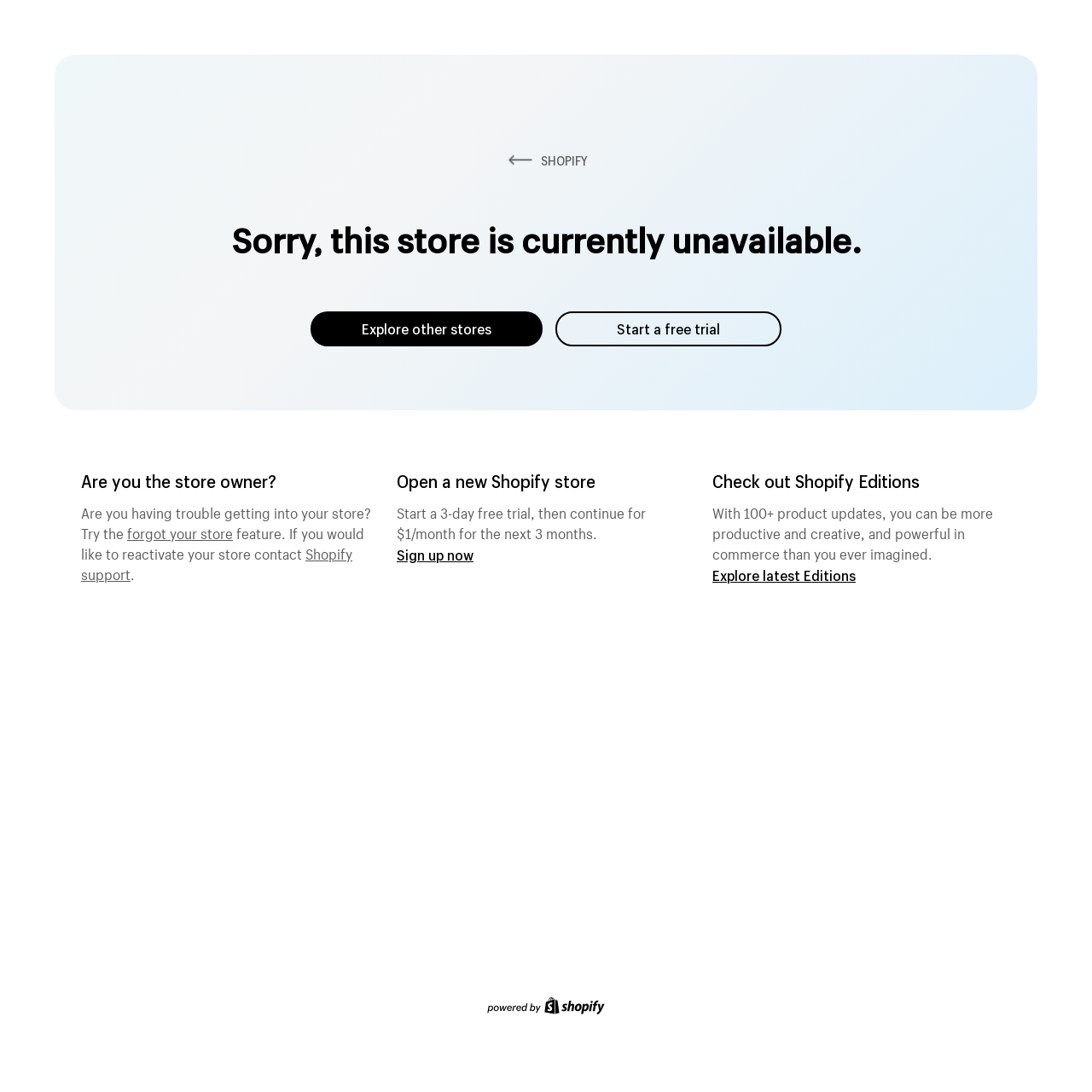What is the cost of continuing the store after the free trial?
Kindly offer a comprehensive and detailed response to the question.

After the 3-day free trial, the store owner can continue their store for $1/month for the next 3 months, as indicated by the static text 'Start a 3-day free trial, then continue for $1/month for the next 3 months.'